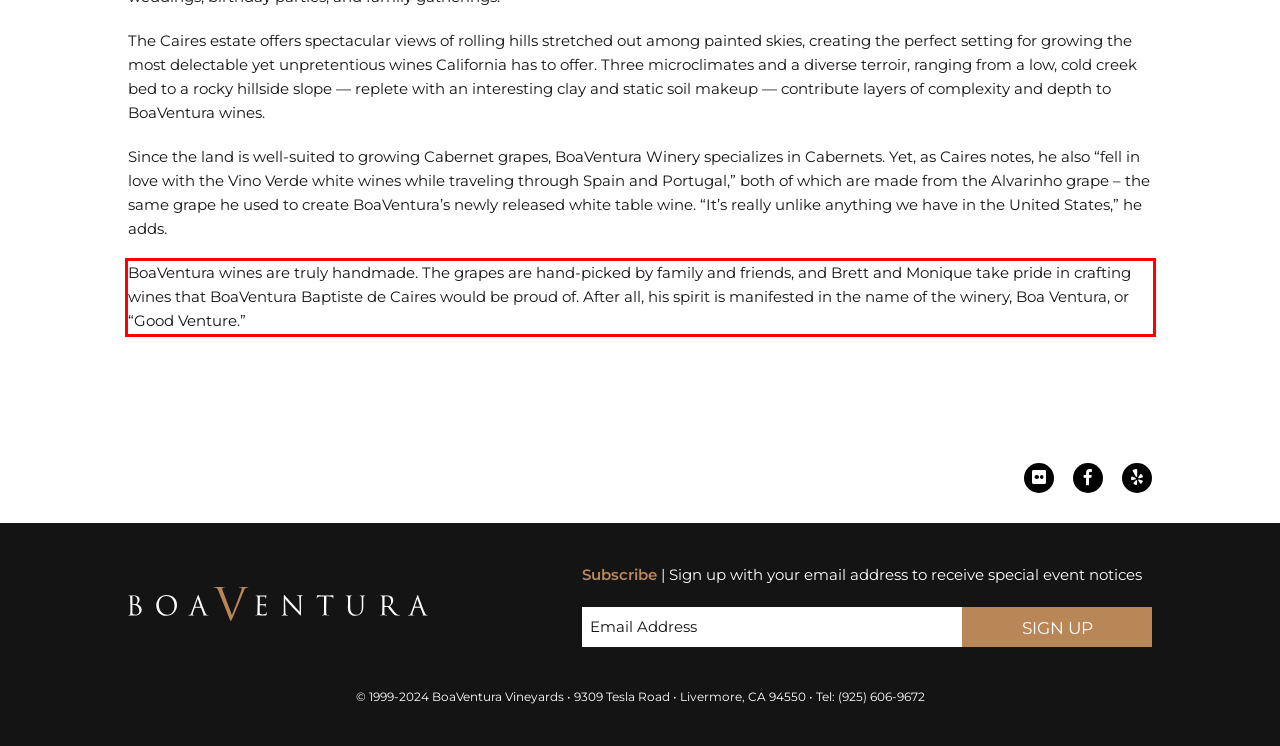The screenshot you have been given contains a UI element surrounded by a red rectangle. Use OCR to read and extract the text inside this red rectangle.

BoaVentura wines are truly handmade. The grapes are hand-picked by family and friends, and Brett and Monique take pride in crafting wines that BoaVentura Baptiste de Caires would be proud of. After all, his spirit is manifested in the name of the winery, Boa Ventura, or “Good Venture.”